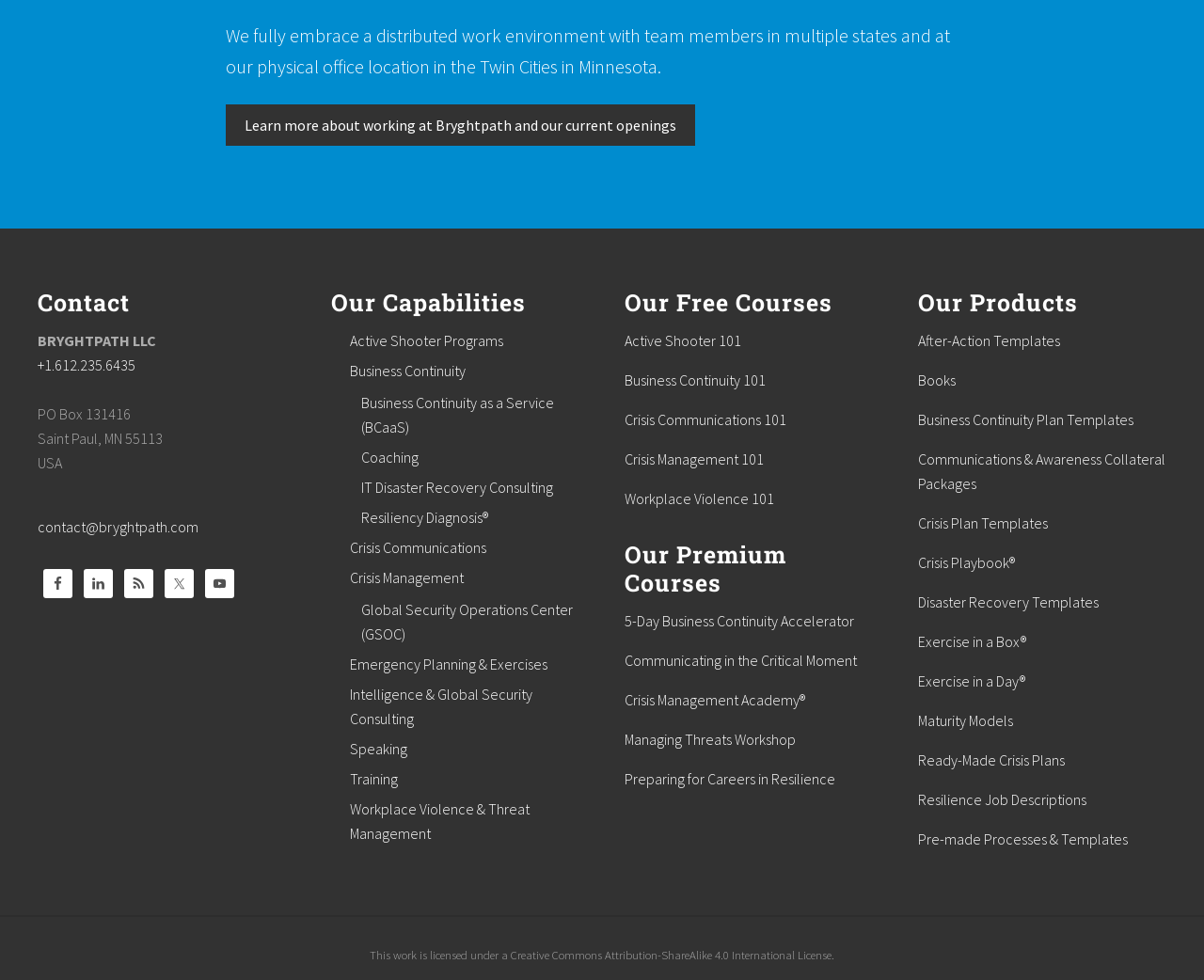What is the company name?
Can you provide a detailed and comprehensive answer to the question?

I found the company name by looking at the StaticText element with the content 'BRYGHTPATH LLC'.